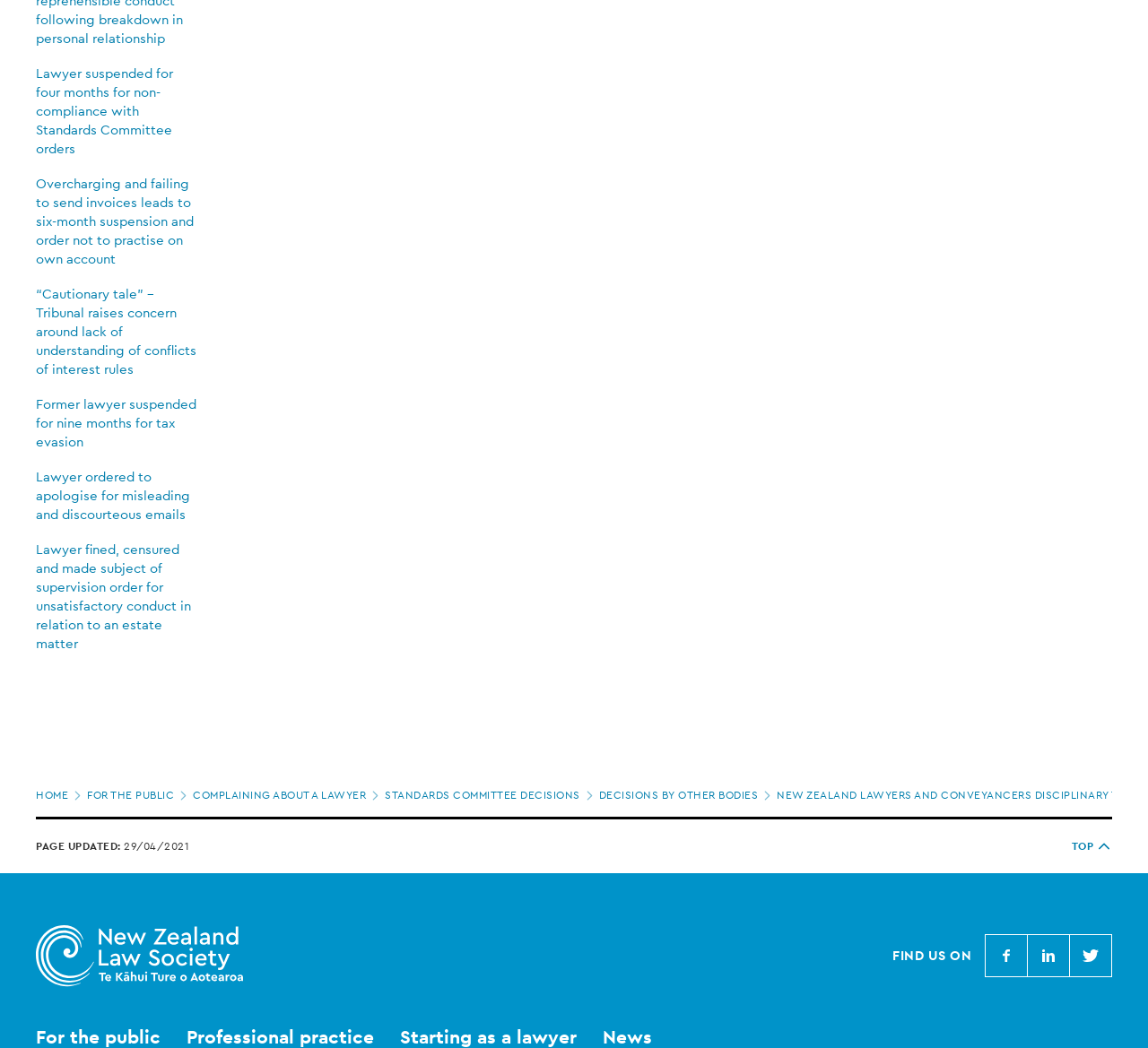From the webpage screenshot, predict the bounding box coordinates (top-left x, top-left y, bottom-right x, bottom-right y) for the UI element described here: TOP

[0.933, 0.8, 0.969, 0.815]